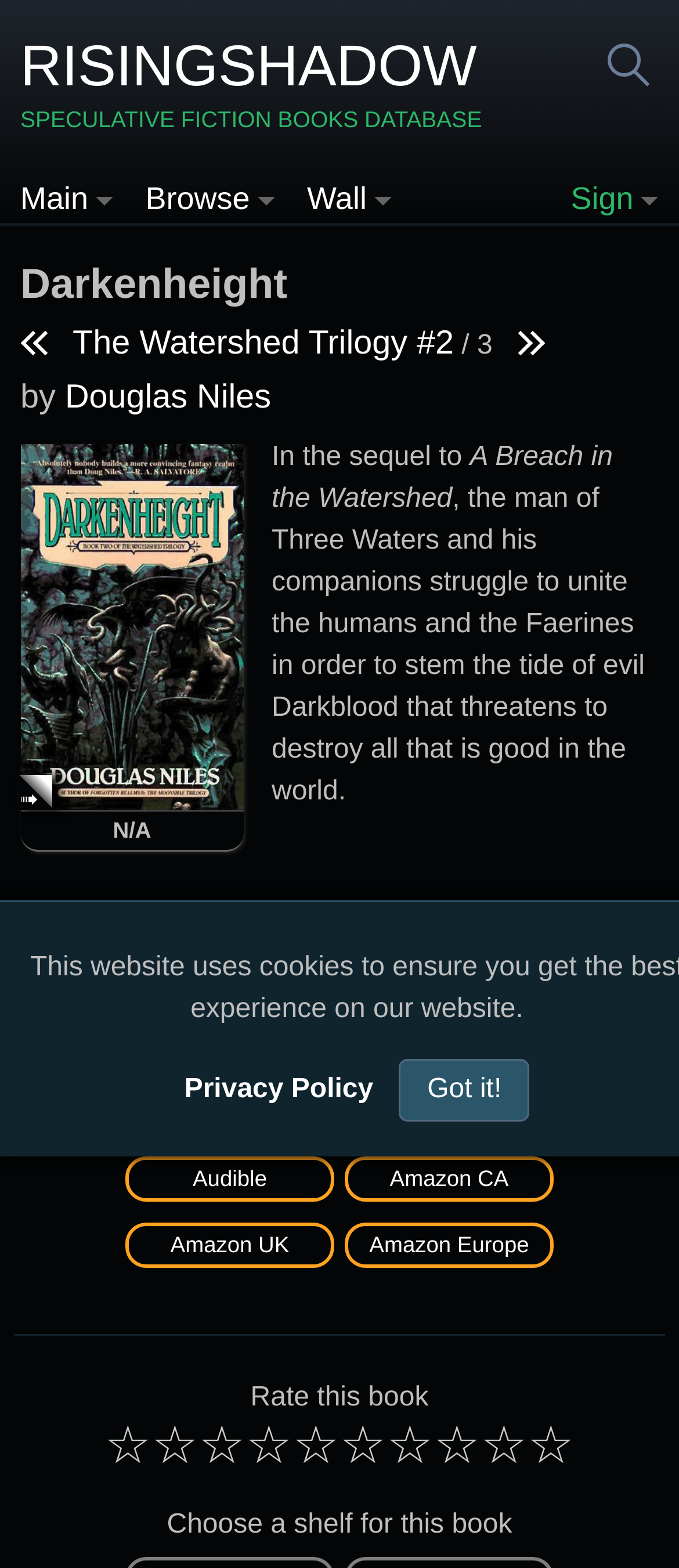What is the purpose of the 'Sign' button?
Using the image, elaborate on the answer with as much detail as possible.

I inferred the purpose of the 'Sign' button by looking at its location and text, which suggests that it is used for signing in or signing up, similar to other websites.